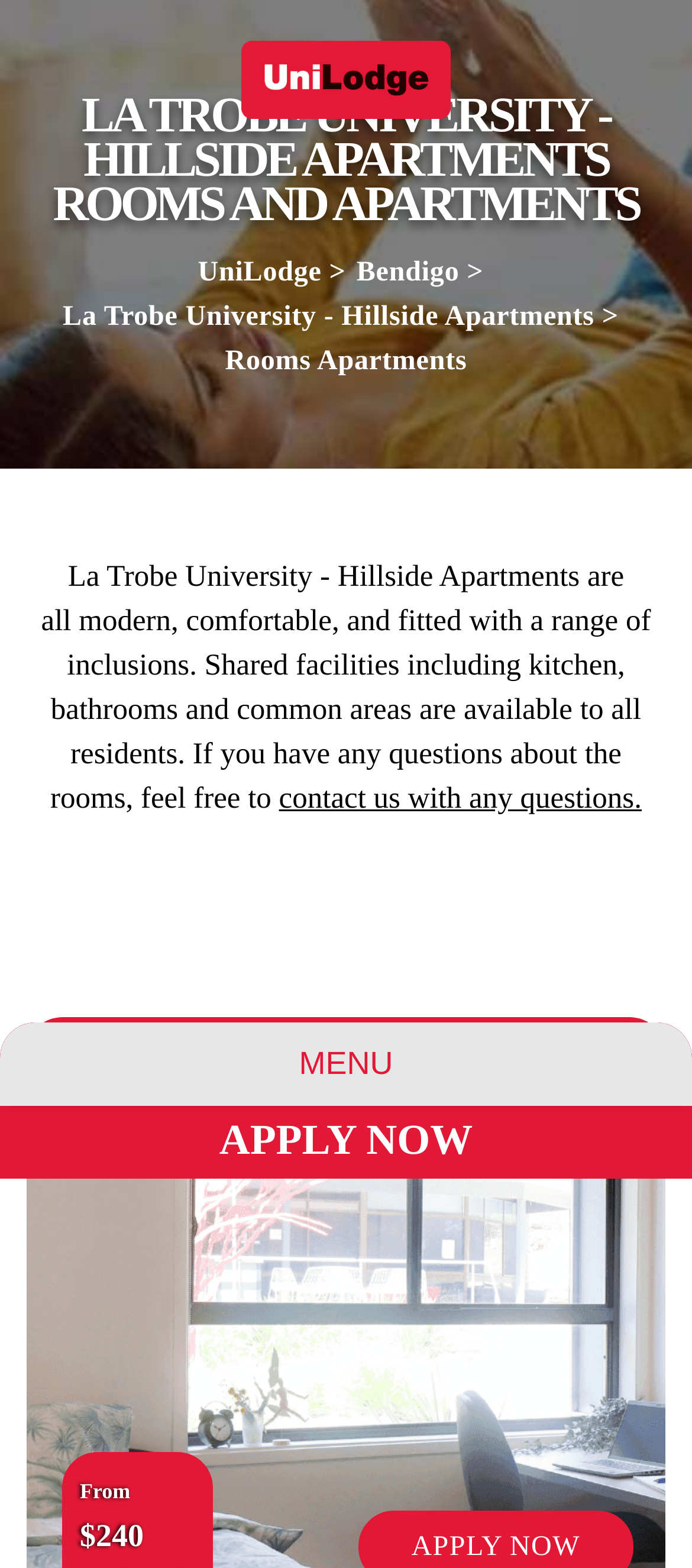Present a detailed account of what is displayed on the webpage.

The webpage is about La Trobe University's Hillside Apartments, showcasing available rooms and apartments for students. At the top, there is a logo image and a link to the university's website. Below the logo, a menu button is located at the top-left corner, followed by an "APPLY NOW" link.

The main heading, "LA TROBE UNIVERSITY - HILLSIDE APARTMENTS ROOMS AND APARTMENTS", is prominently displayed across the top of the page. Underneath, there are three links: "UniLodge", "Bendigo", and "La Trobe University - Hillside Apartments", which are aligned horizontally.

A brief description of the apartments is provided, stating that they are modern, comfortable, and equipped with various inclusions. Shared facilities, including kitchens, bathrooms, and common areas, are available to all residents. The text also invites users to contact the university with any questions about the rooms.

Below the description, there is a section dedicated to the types of rooms available. A header with a link to "Single Room" is displayed, accompanied by a heading and an image. The image is positioned to the right of the heading. The price of the single room, starting from $240, is listed below.

Overall, the webpage provides an overview of the Hillside Apartments, highlighting their features and amenities, and offering a clear call-to-action for students to apply.